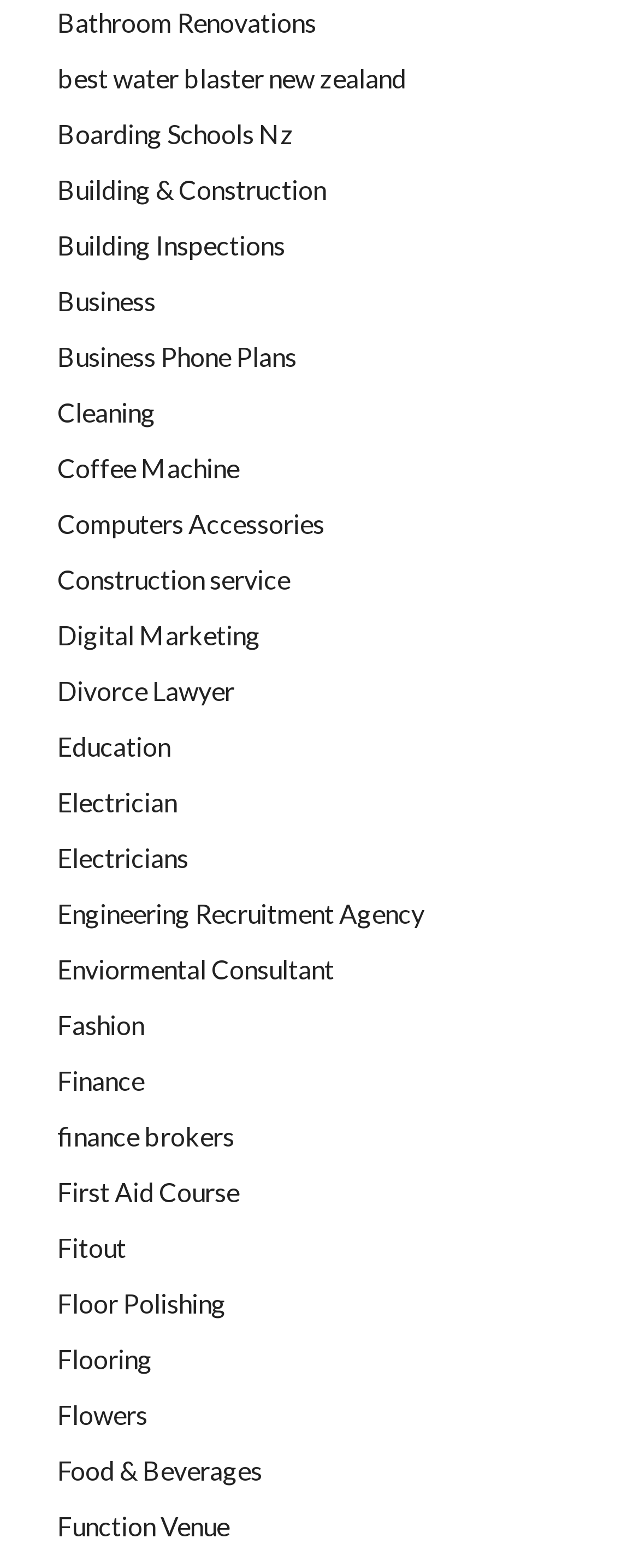What type of service is 'Electrician'?
Using the screenshot, give a one-word or short phrase answer.

Construction service